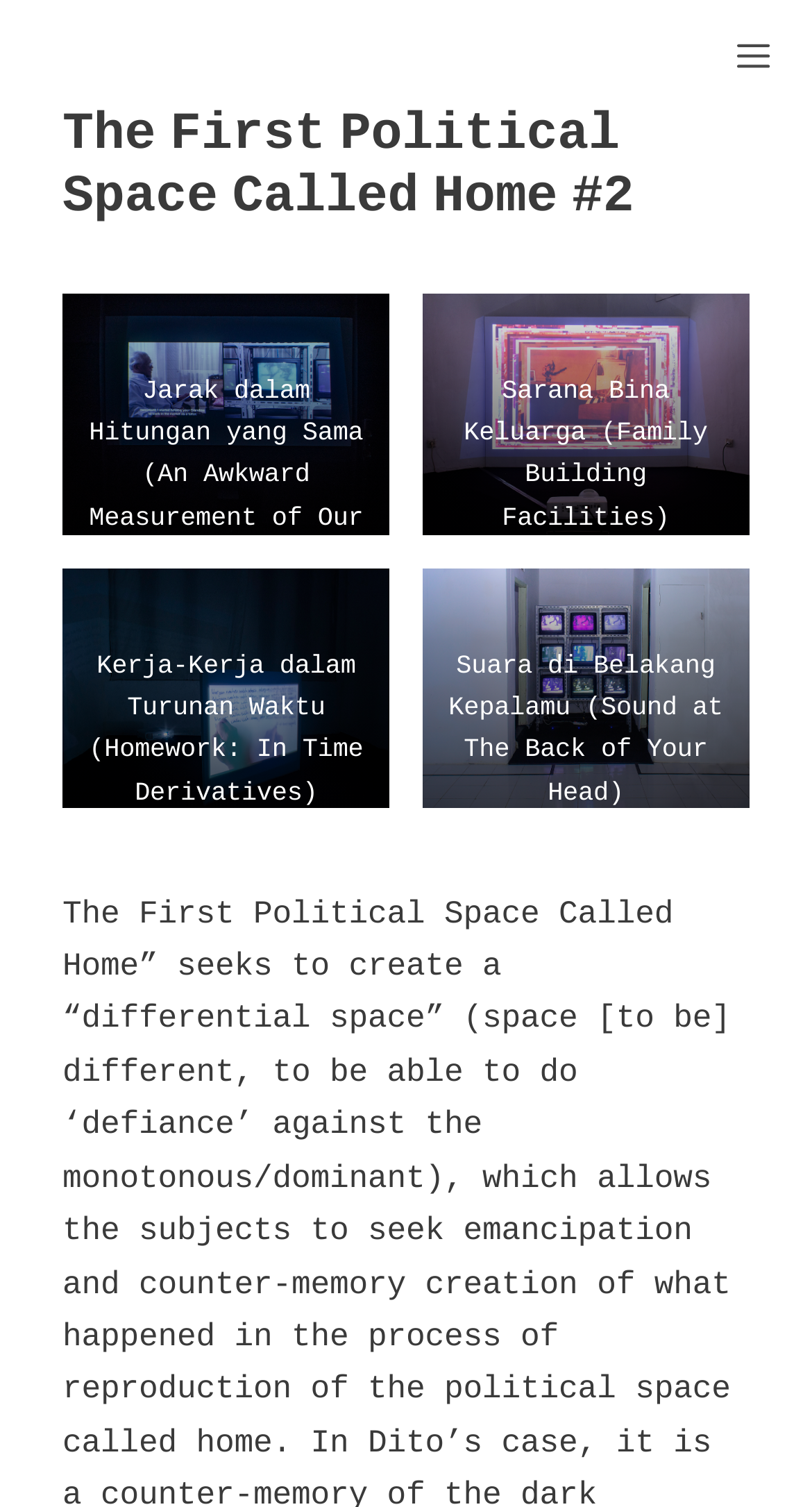Provide a one-word or one-phrase answer to the question:
What is the text of the first figcaption?

Jarak dalam Hitungan yang Sama